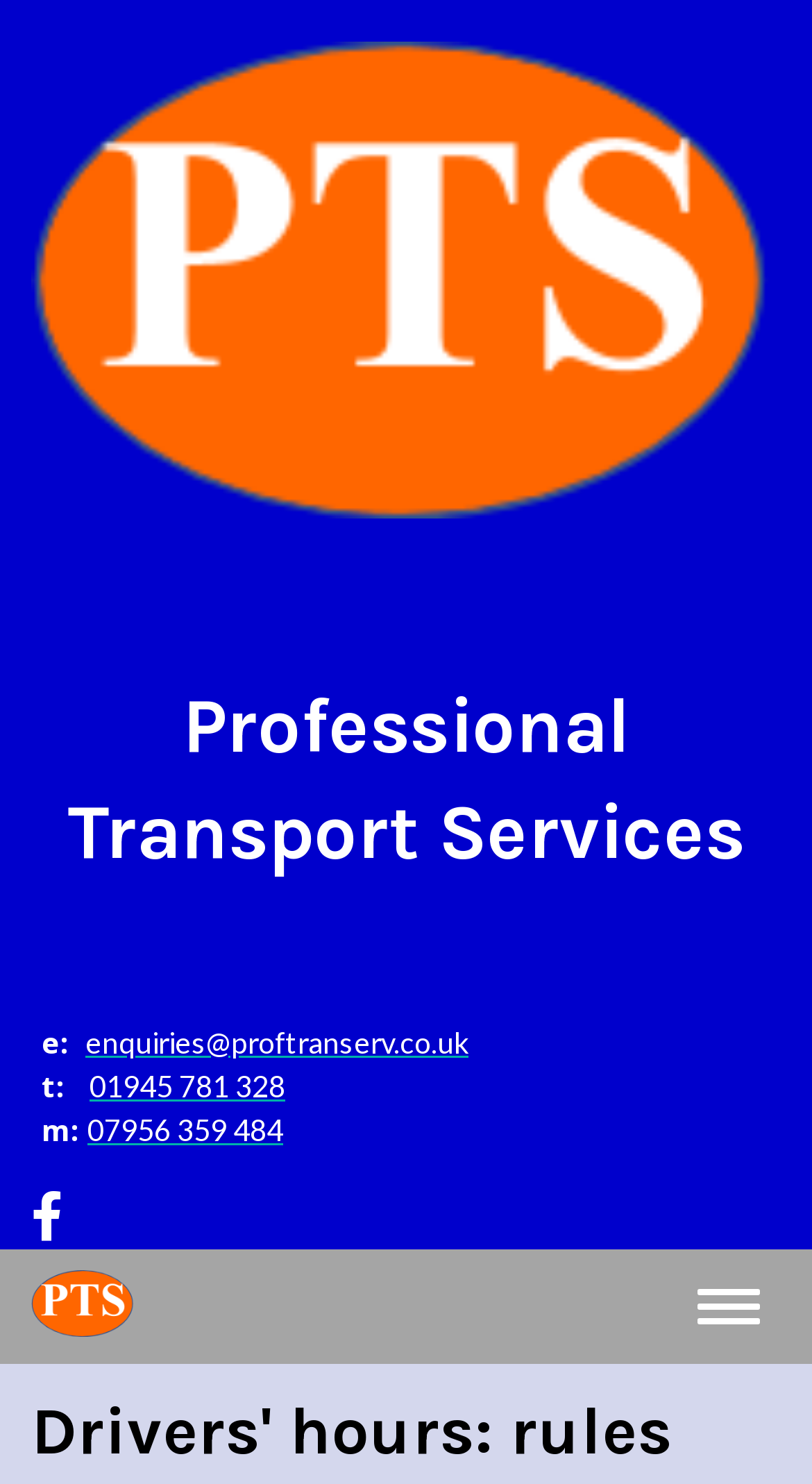Locate the UI element described by alt="Professional Transport Services" and provide its bounding box coordinates. Use the format (top-left x, top-left y, bottom-right x, bottom-right y) with all values as floating point numbers between 0 and 1.

[0.038, 0.028, 0.962, 0.35]